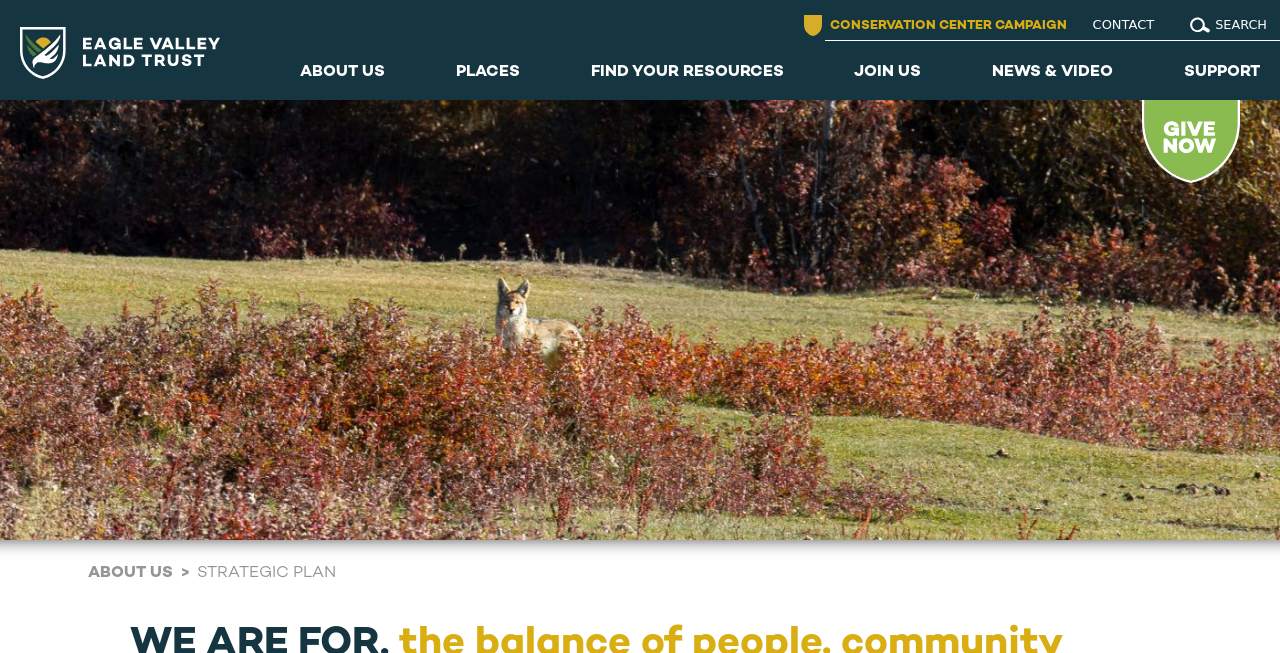Create an in-depth description of the webpage, covering main sections.

The webpage is about the Eagle Valley Land Trust's strategic plan. At the top left, there is a link to the organization's homepage. Next to it, there is a search bar with a magnifying glass icon. On the top right, there are three links: "CONSERVATION CENTER CAMPAIGN", "CONTACT", and "SEARCH". The "SEARCH" link has a small image of a magnifying glass.

Below the top section, there is a navigation menu with six links: "ABOUT US", "PLACES", "FIND YOUR RESOURCES", "JOIN US", "NEWS & VIDEO", and "SUPPORT". These links are evenly spaced and take up most of the width of the page.

At the bottom of the page, there is a breadcrumb navigation section. It shows the current page's location, with links to "ABOUT US" and the current page, "STRATEGIC PLAN". The breadcrumb navigation is separated from the rest of the page by a significant gap.

The webpage's content is focused on the strategic plan, with a brief description of the organization's aspirations as it approaches its 40th birthday. The description mentions the balance of people, community needs, and conservation.